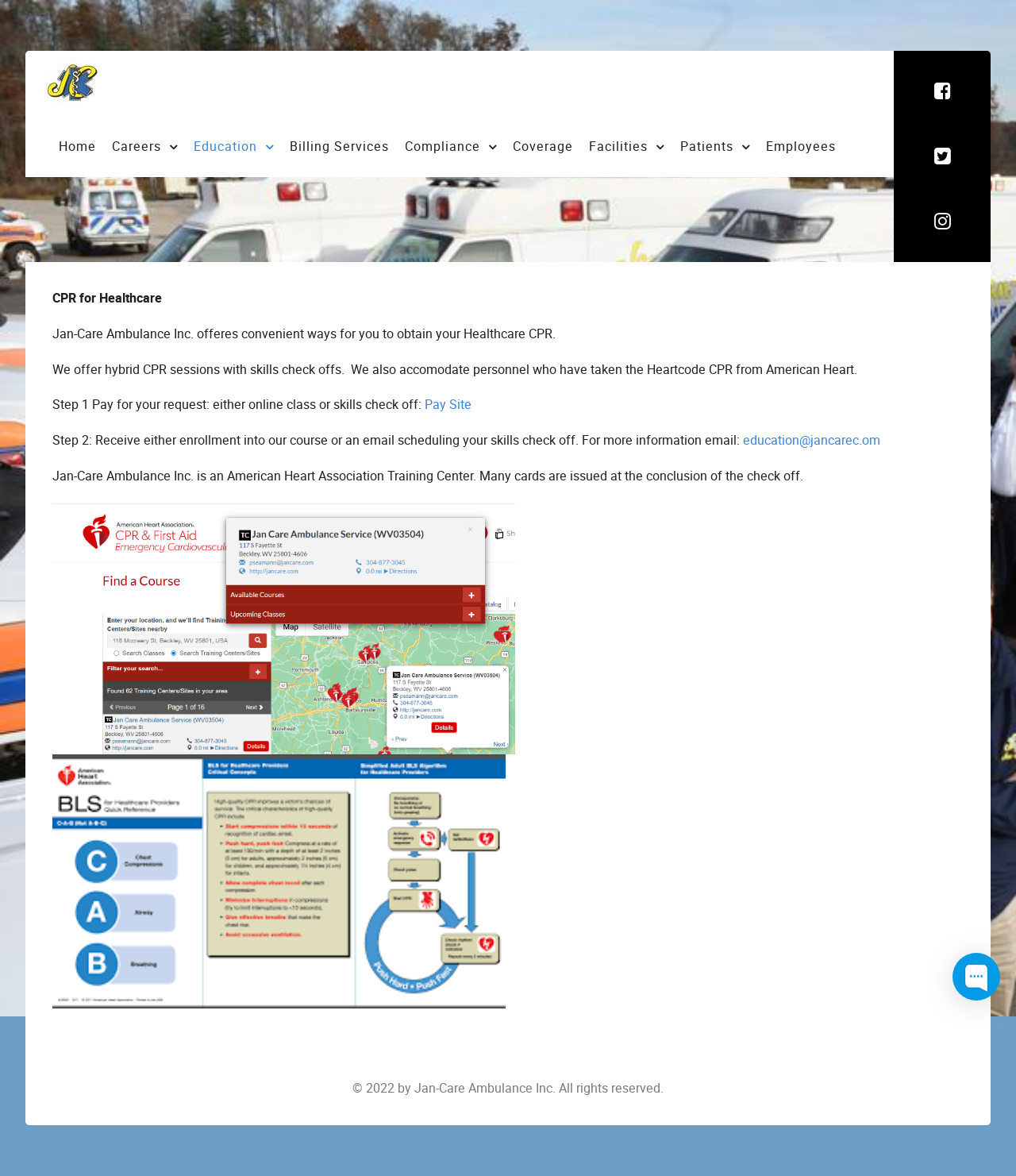Carefully examine the image and provide an in-depth answer to the question: What is the email address for more information about CPR training?

I found the answer by looking at the text 'For more information email:' which is followed by the email address 'education@jancarec.om', indicating that this is the email address for more information about CPR training.